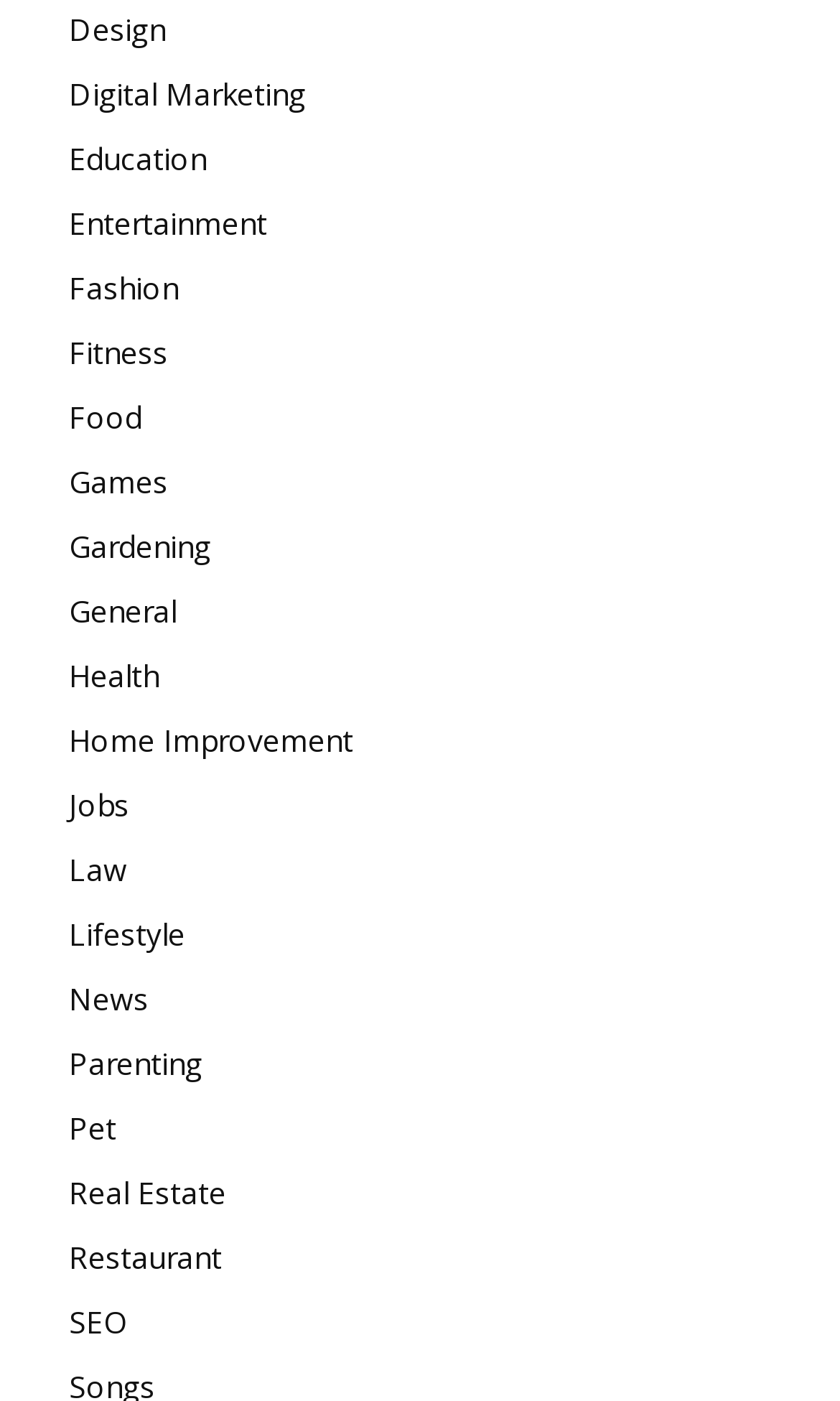Determine the bounding box coordinates of the clickable region to carry out the instruction: "Learn about Fashion".

[0.082, 0.191, 0.213, 0.22]